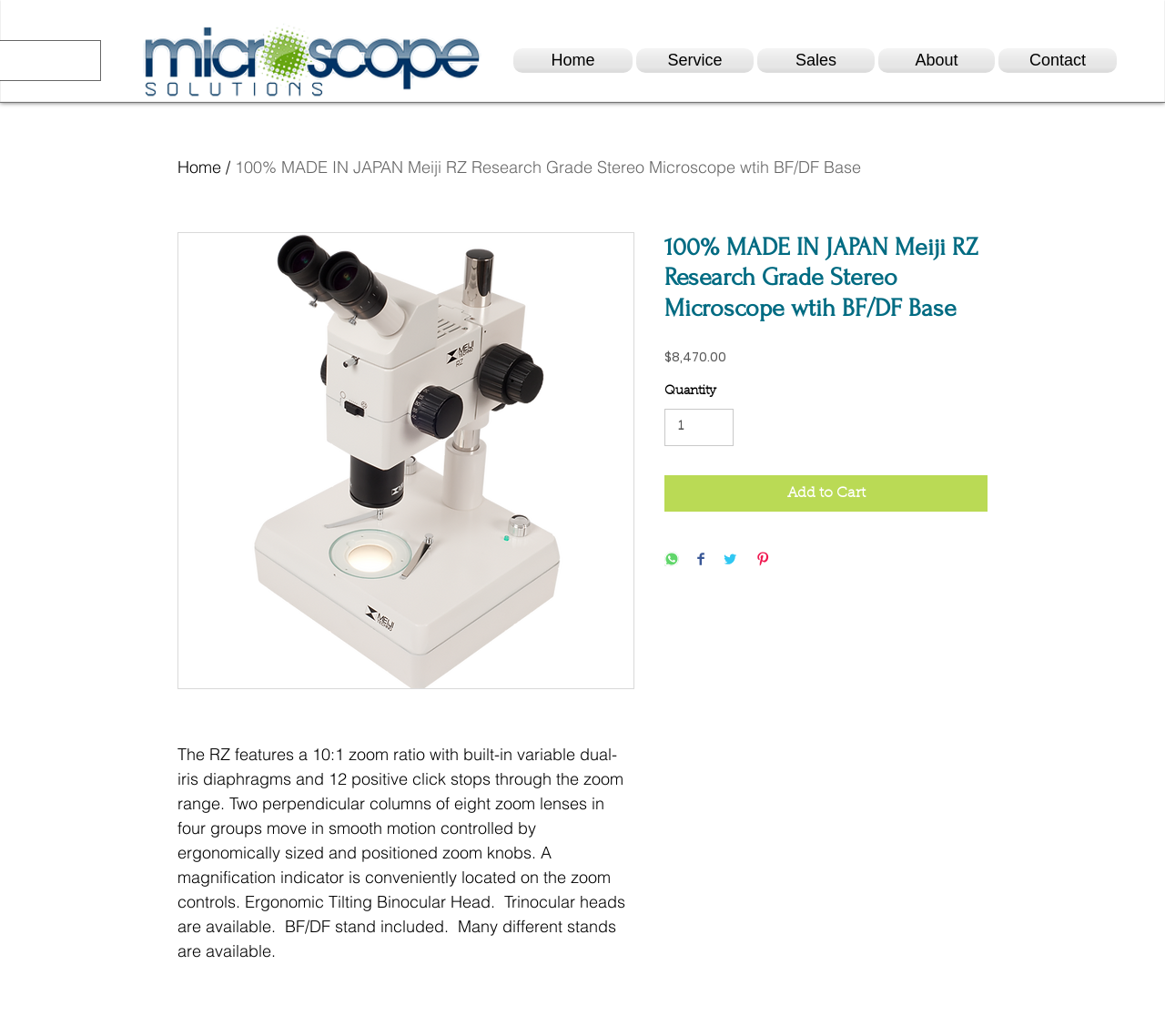What is the minimum quantity that can be ordered?
Based on the image, provide a one-word or brief-phrase response.

1